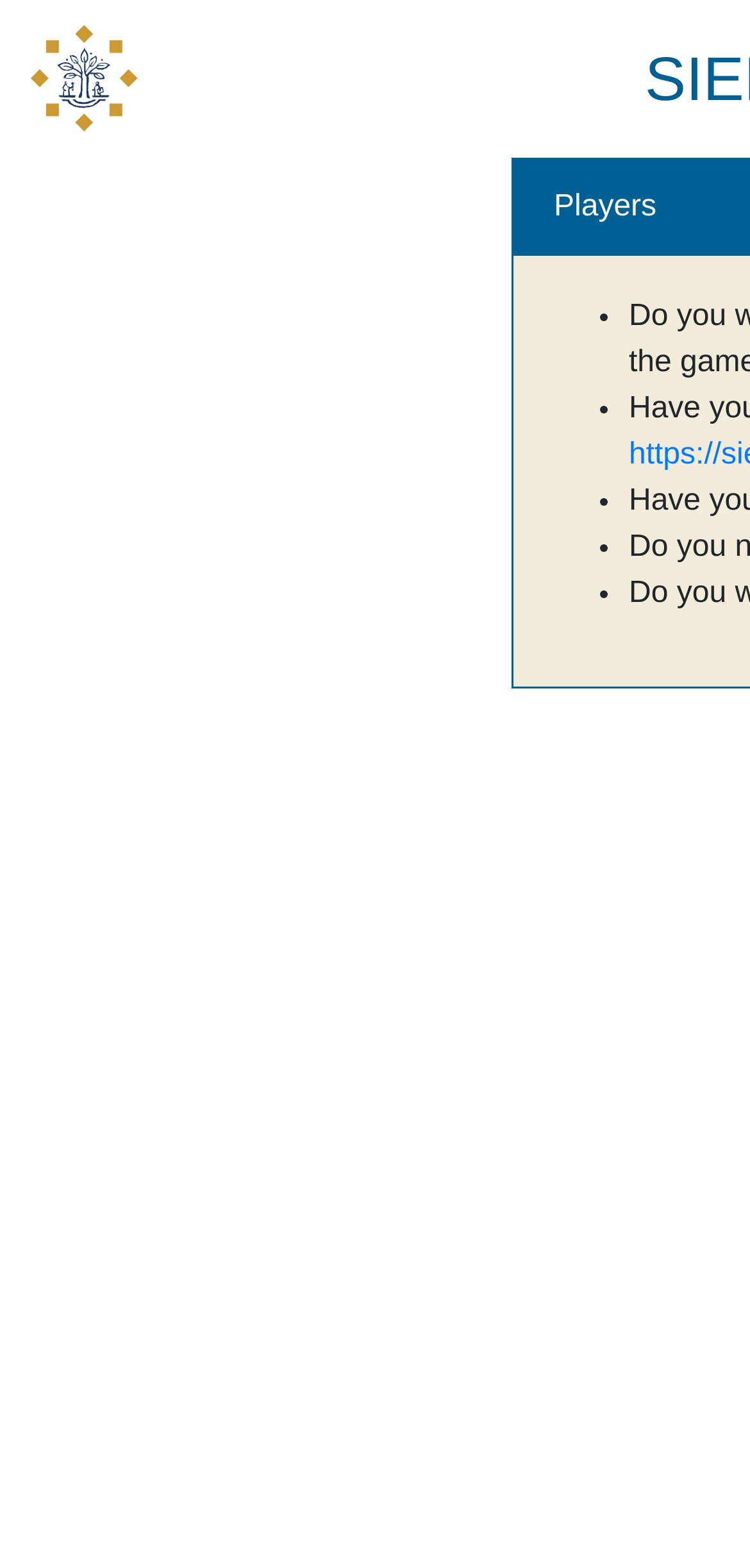What is the vertical position of the first list marker?
Provide a short answer using one word or a brief phrase based on the image.

Above the second